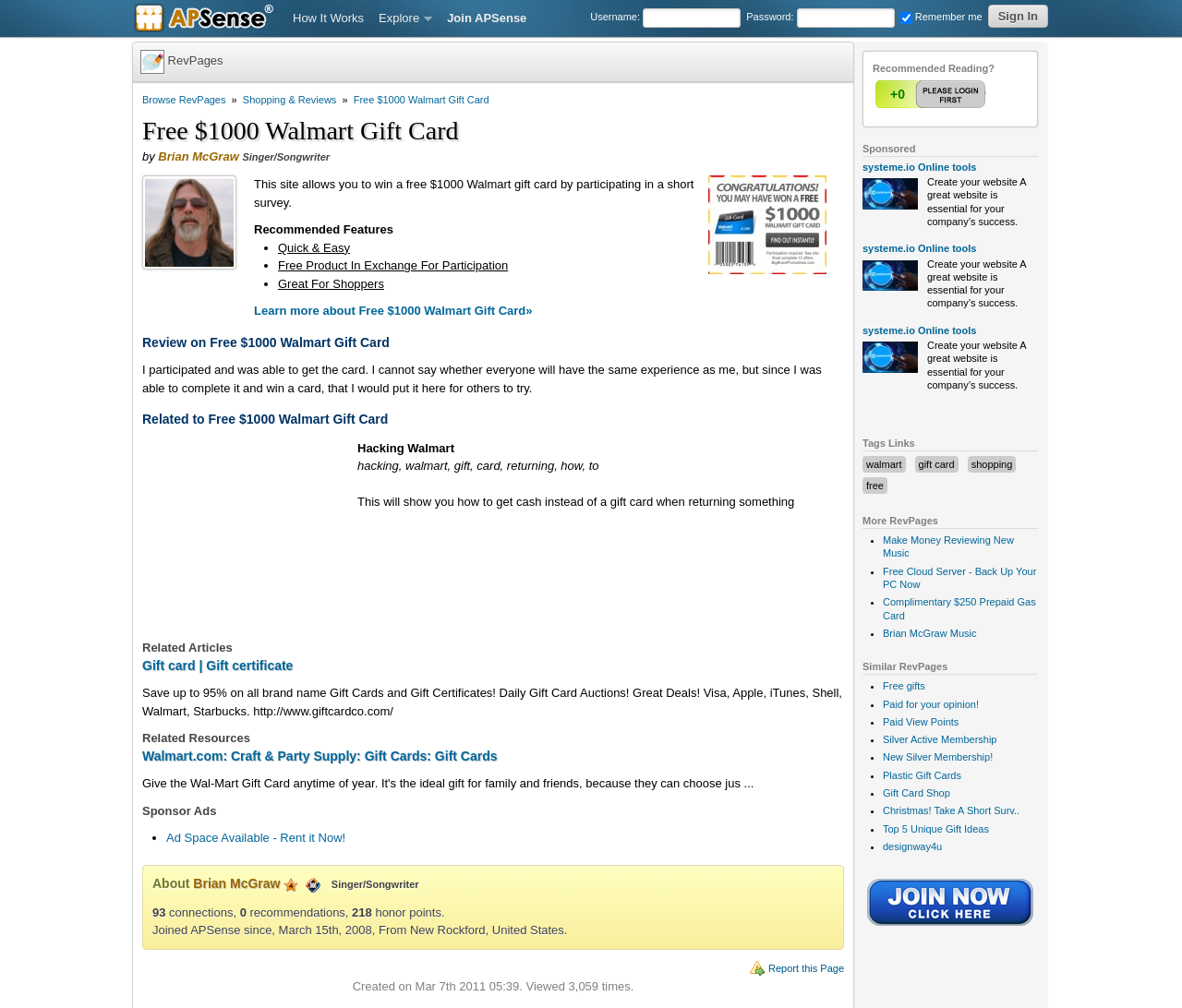How many times has the page been viewed?
Please answer the question with a detailed response using the information from the screenshot.

I found the answer by looking at the static text 'Created on Mar 7th 2011 05:39. Viewed 3,059 times.' which provides the information about the number of views.